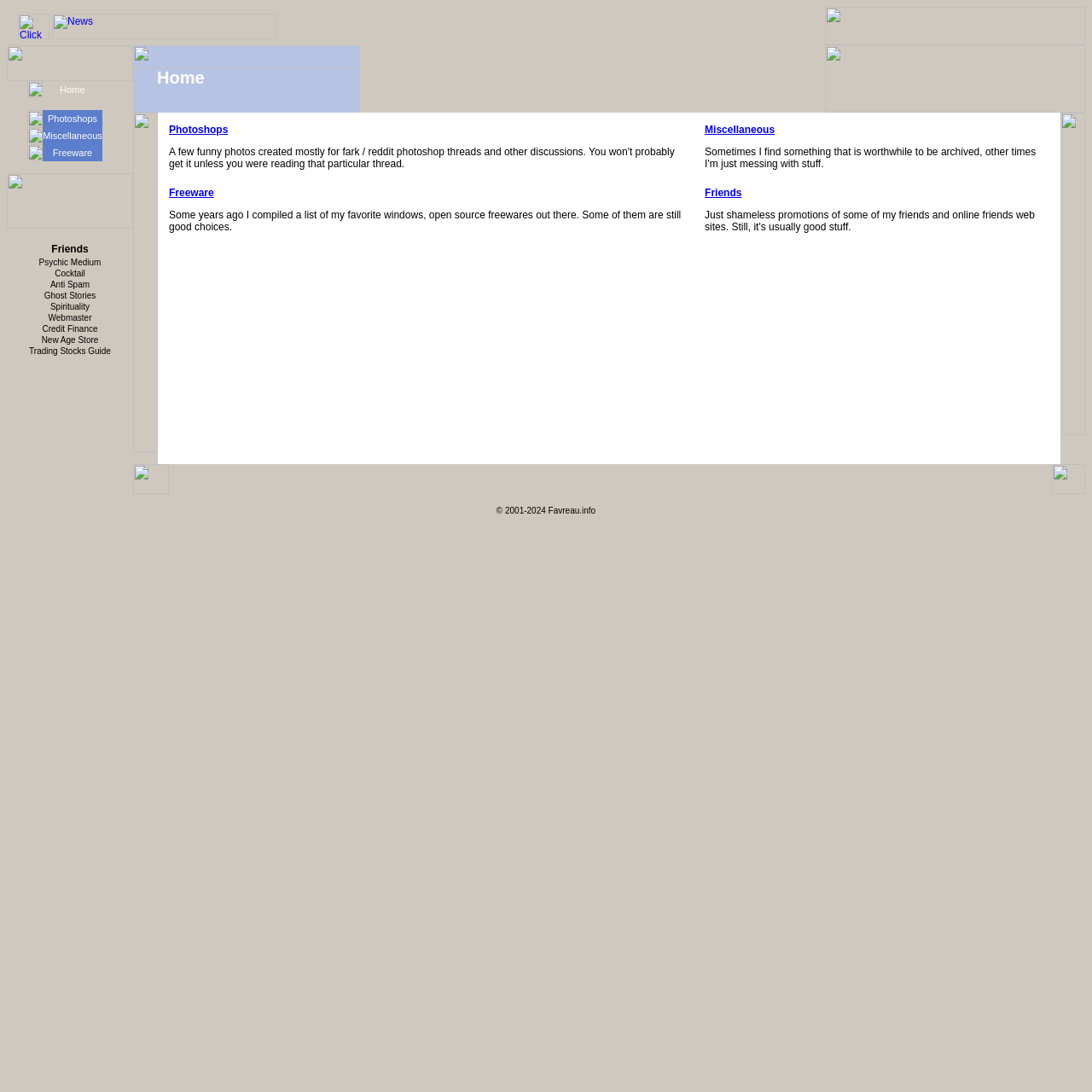What is the main topic of the webpage?
Look at the image and provide a short answer using one word or a phrase.

News and miscellaneous